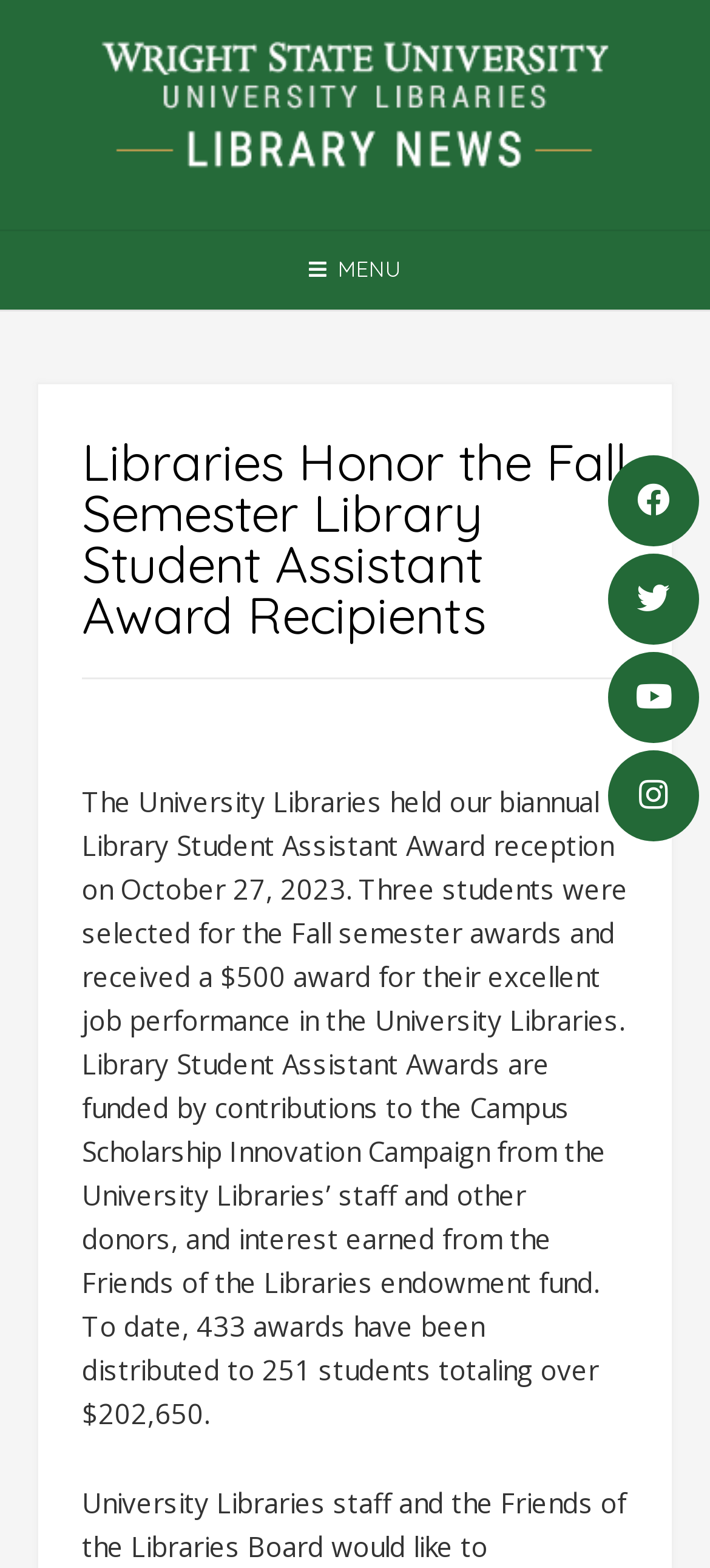What is the source of funding for the Library Student Assistant Awards?
Using the image as a reference, give an elaborate response to the question.

The answer can be found in the paragraph of text on the webpage, which states 'Library Student Assistant Awards are funded by contributions to the Campus Scholarship Innovation Campaign from the University Libraries’ staff and other donors, and interest earned from the Friends of the Libraries endowment fund.'